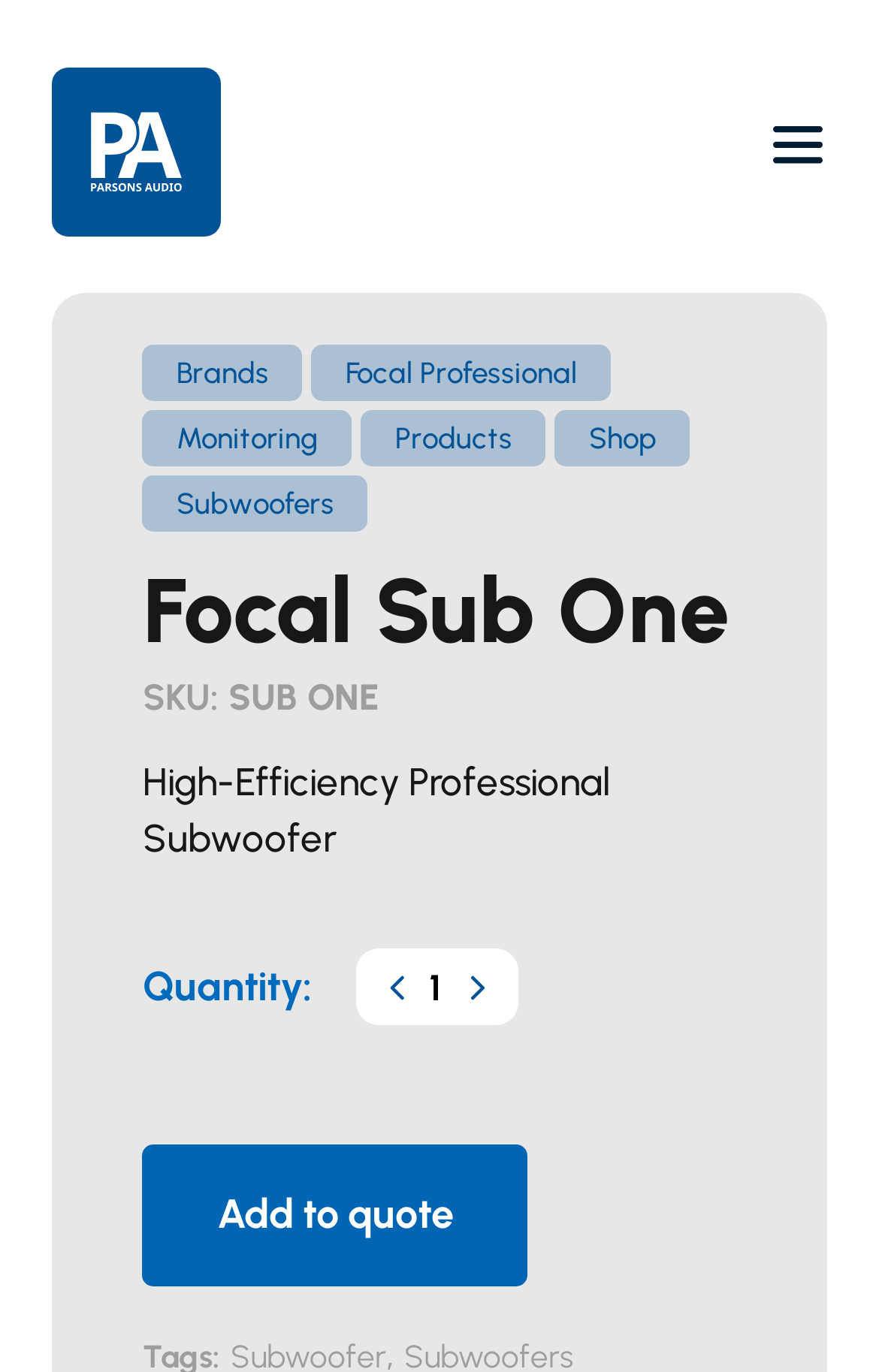Locate the primary headline on the webpage and provide its text.

Focal Sub One